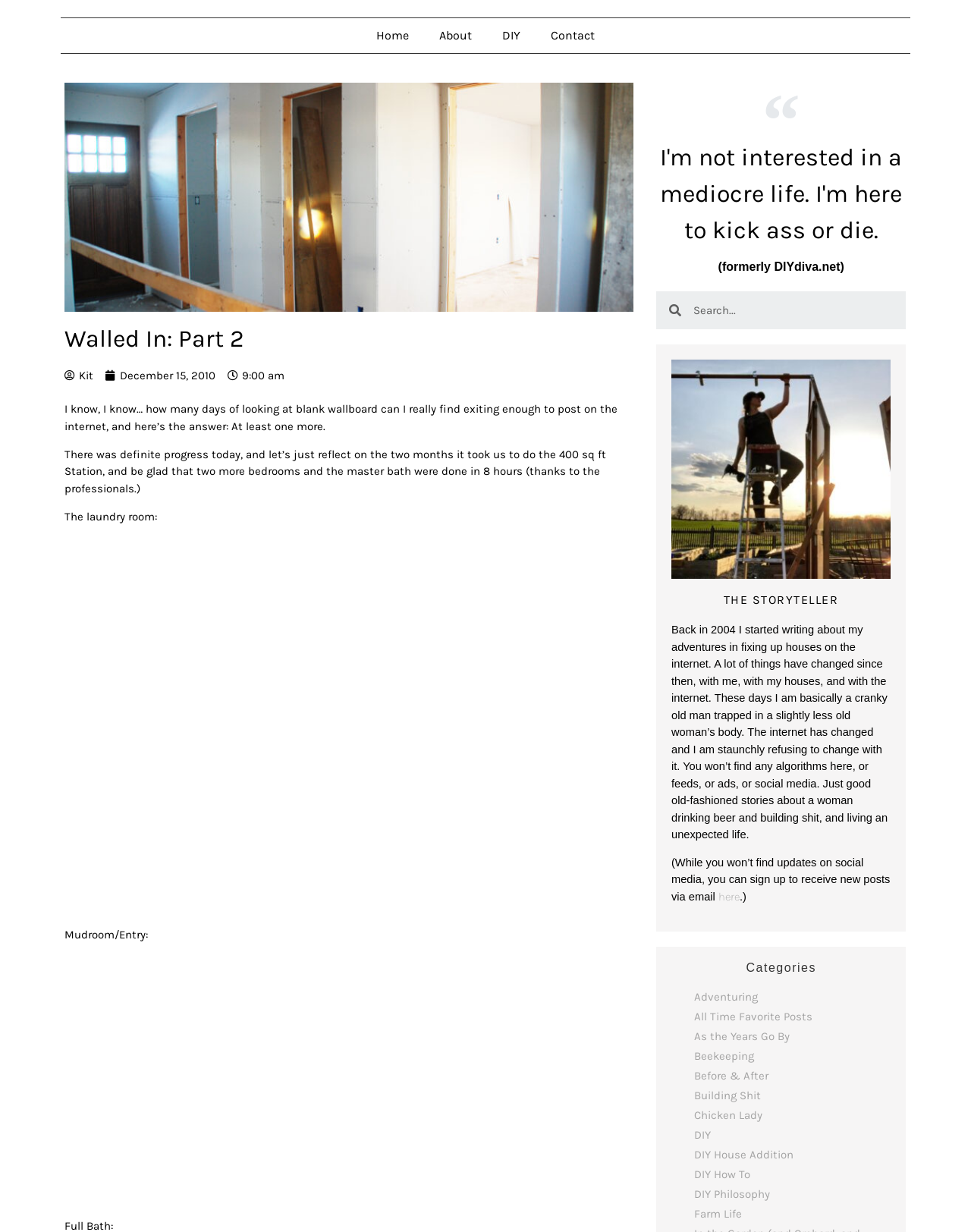Can you extract the headline from the webpage for me?

Walled In: Part 2